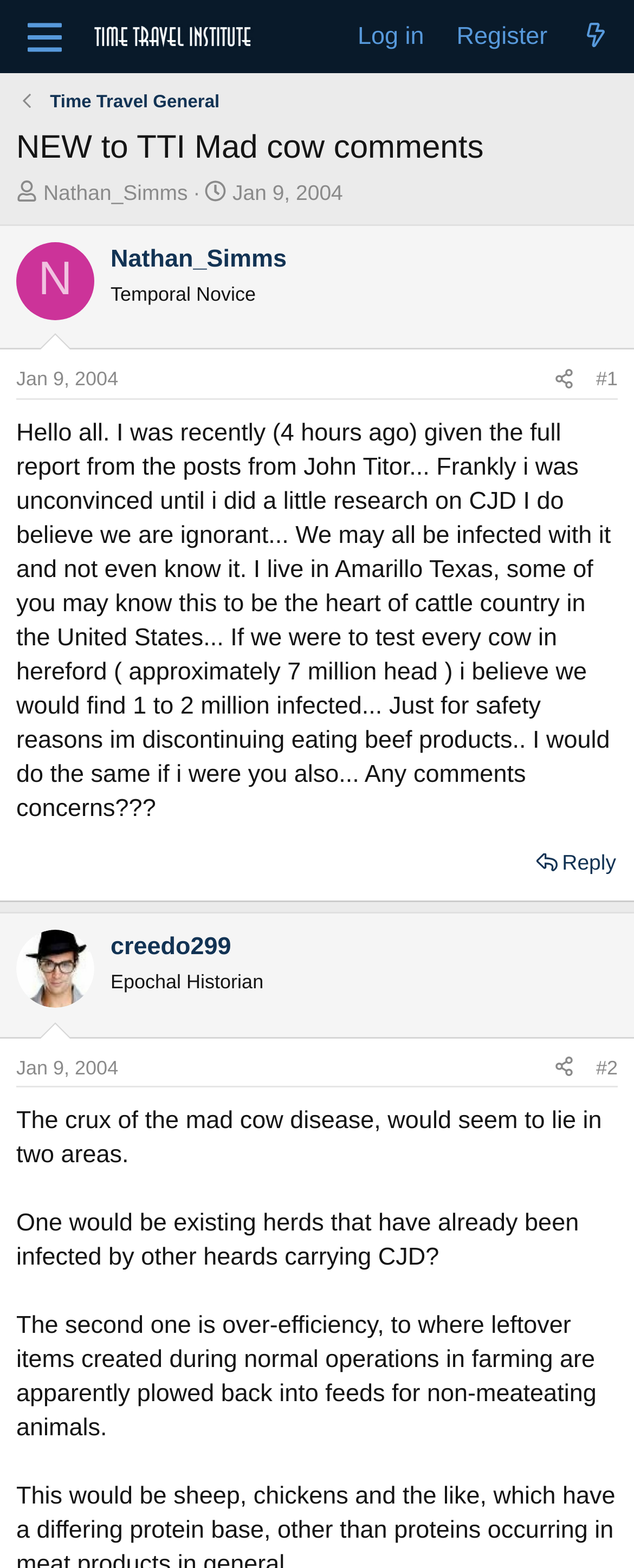Locate the bounding box coordinates of the clickable region necessary to complete the following instruction: "View the post from 'Nathan_Simms'". Provide the coordinates in the format of four float numbers between 0 and 1, i.e., [left, top, right, bottom].

[0.026, 0.154, 0.149, 0.204]